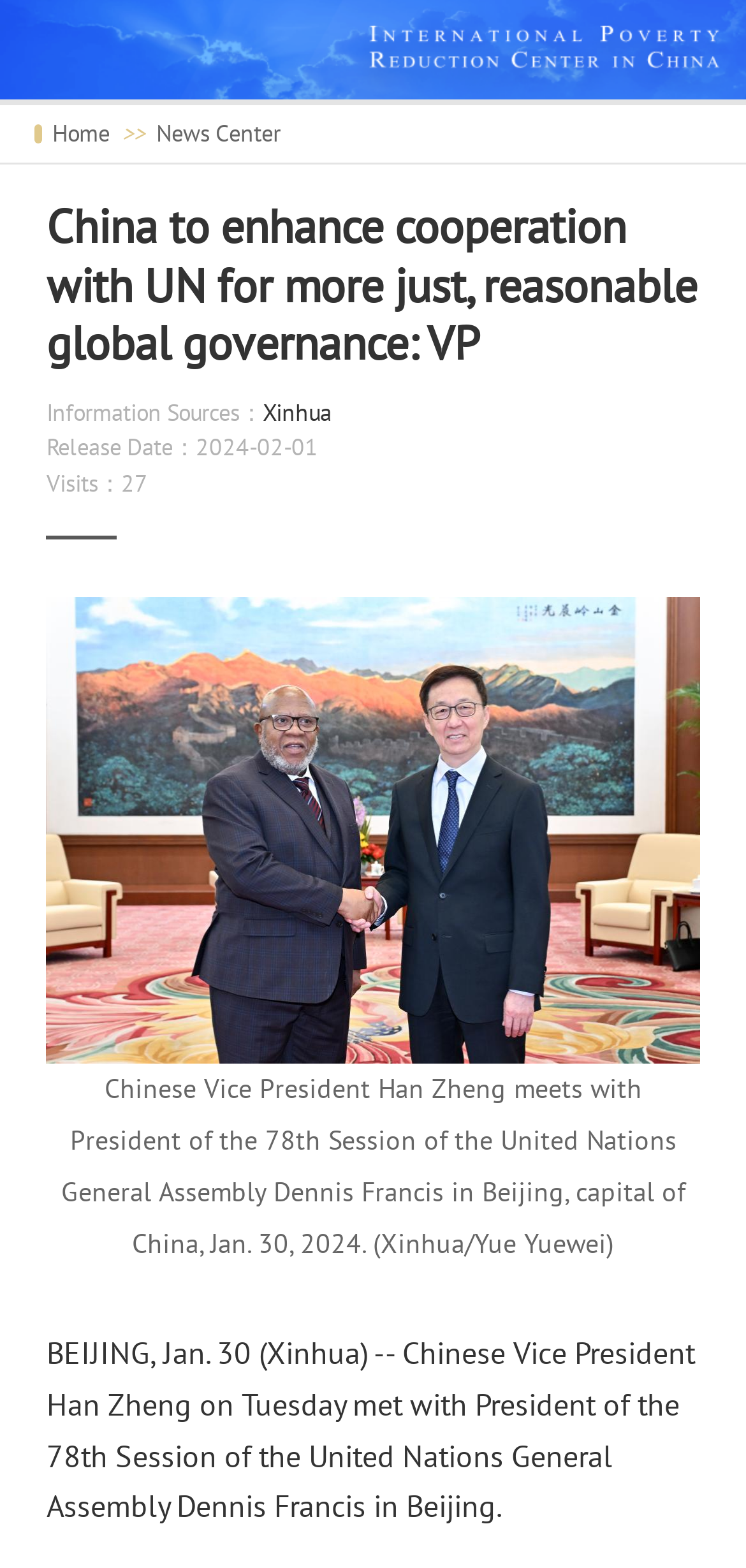Respond to the following query with just one word or a short phrase: 
What is the source of the information?

Xinhua